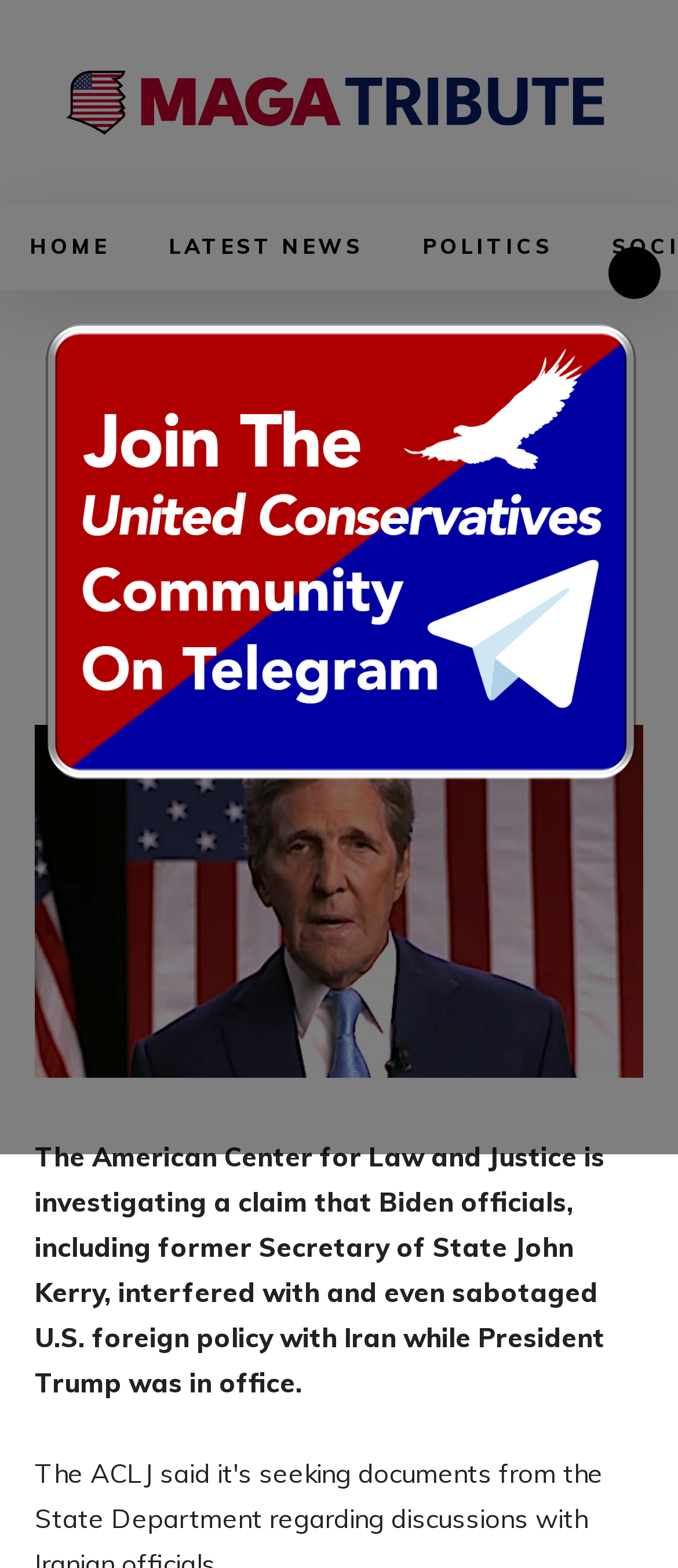Find the bounding box coordinates for the element described here: "alt="Telegram"".

[0.051, 0.498, 0.949, 0.516]